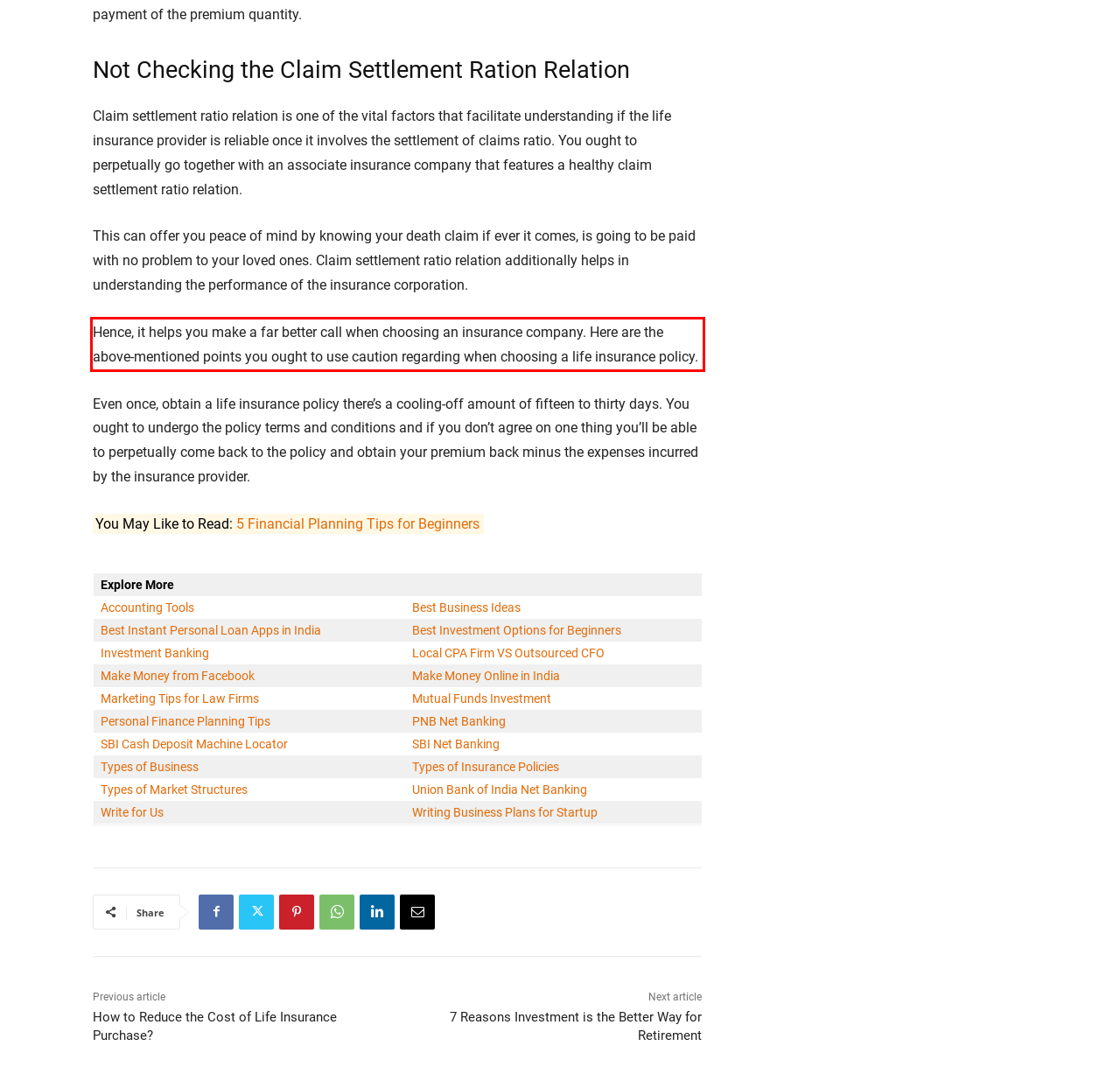Please examine the screenshot of the webpage and read the text present within the red rectangle bounding box.

Hence, it helps you make a far better call when choosing an insurance company. Here are the above-mentioned points you ought to use caution regarding when choosing a life insurance policy.